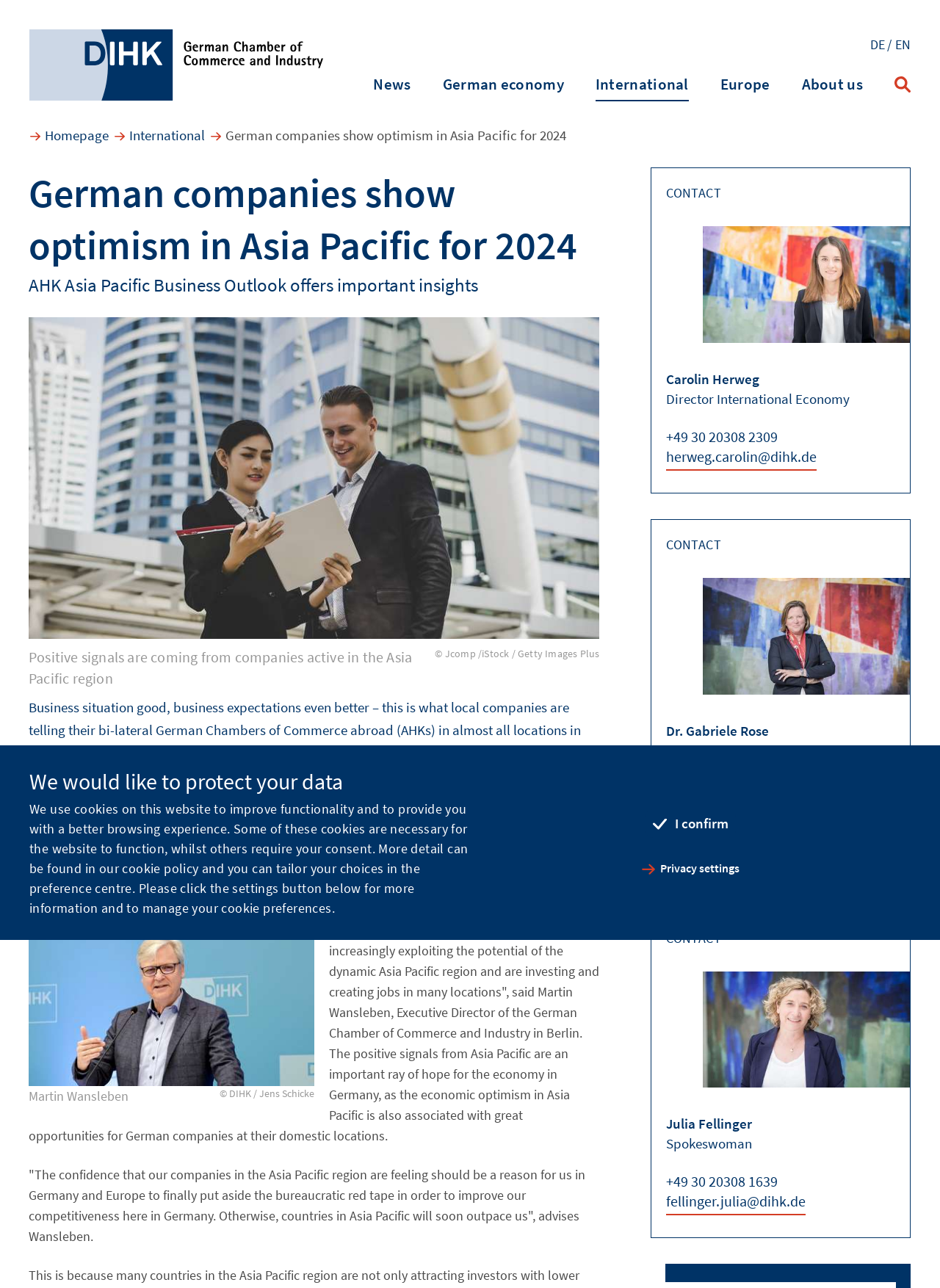Extract the bounding box coordinates for the described element: "+49 156 78 345 218". The coordinates should be represented as four float numbers between 0 and 1: [left, top, right, bottom].

[0.709, 0.639, 0.968, 0.65]